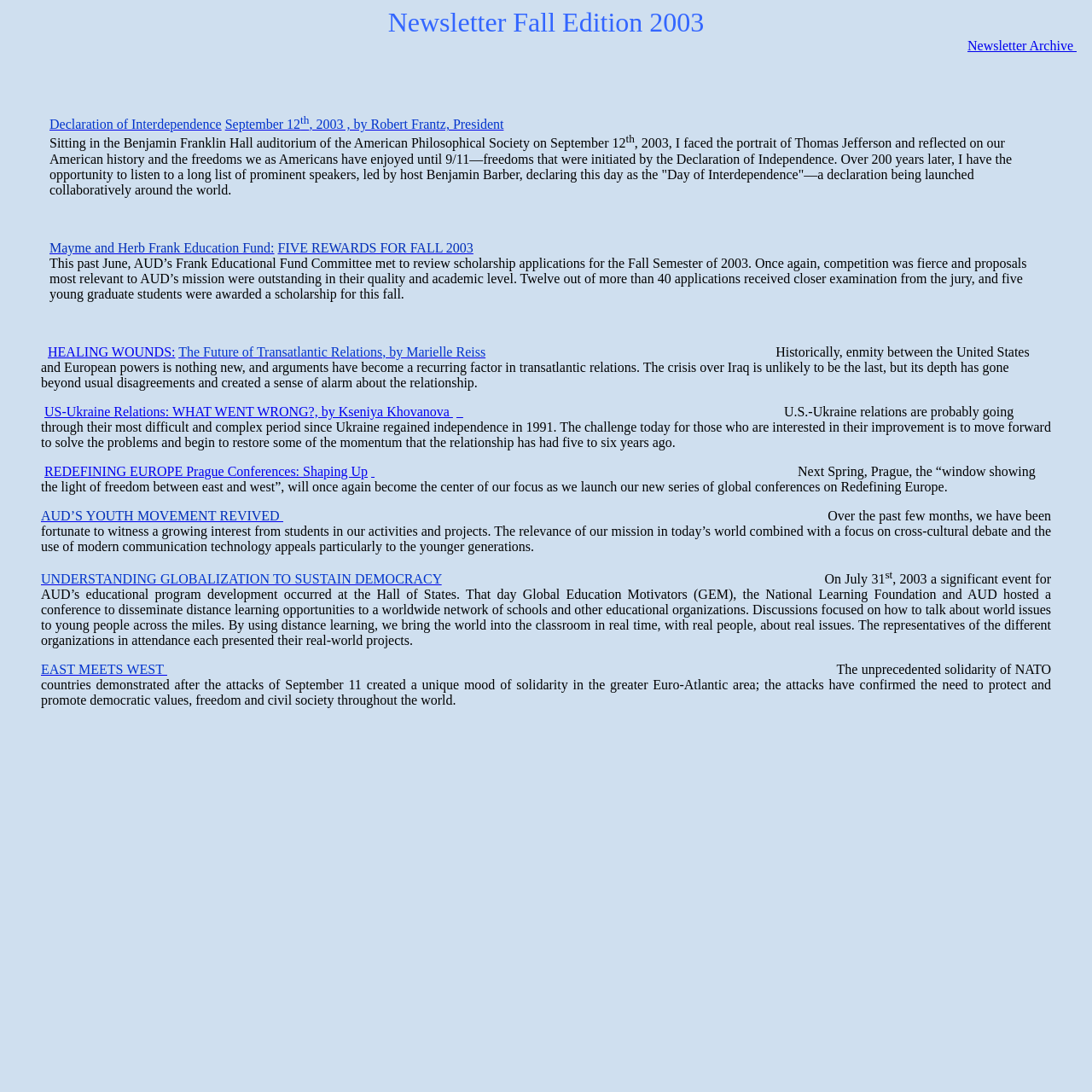Give an extensive and precise description of the webpage.

The webpage is a newsletter, specifically the Fall Edition of 2003. At the top, there is a title "Newsletter Fall Edition 2003" and a link to the "Newsletter Archive" on the right side. Below the title, there is a block of text with a link to "Declaration of Interdependence" and a description of an event that took place on September 12th, 2003.

Following this, there are three main sections of the newsletter, each with its own blockquote element. The first section discusses the Mayme and Herb Frank Education Fund, which awarded scholarships to five young graduate students for the Fall Semester of 2003. The second section has several links to articles, including "HEALING WOUNDS: The Future of Transatlantic Relations" and "US-Ukraine Relations: WHAT WENT WRONG?". The third section has more links to articles, including "REDEFINING EUROPE Prague Conferences: Shaping Up" and "AUD’S YOUTH MOVEMENT REVIVED".

Throughout the newsletter, there are several links to articles and events, as well as descriptions of conferences and projects related to global education and democracy. The overall layout is organized, with clear headings and concise text.